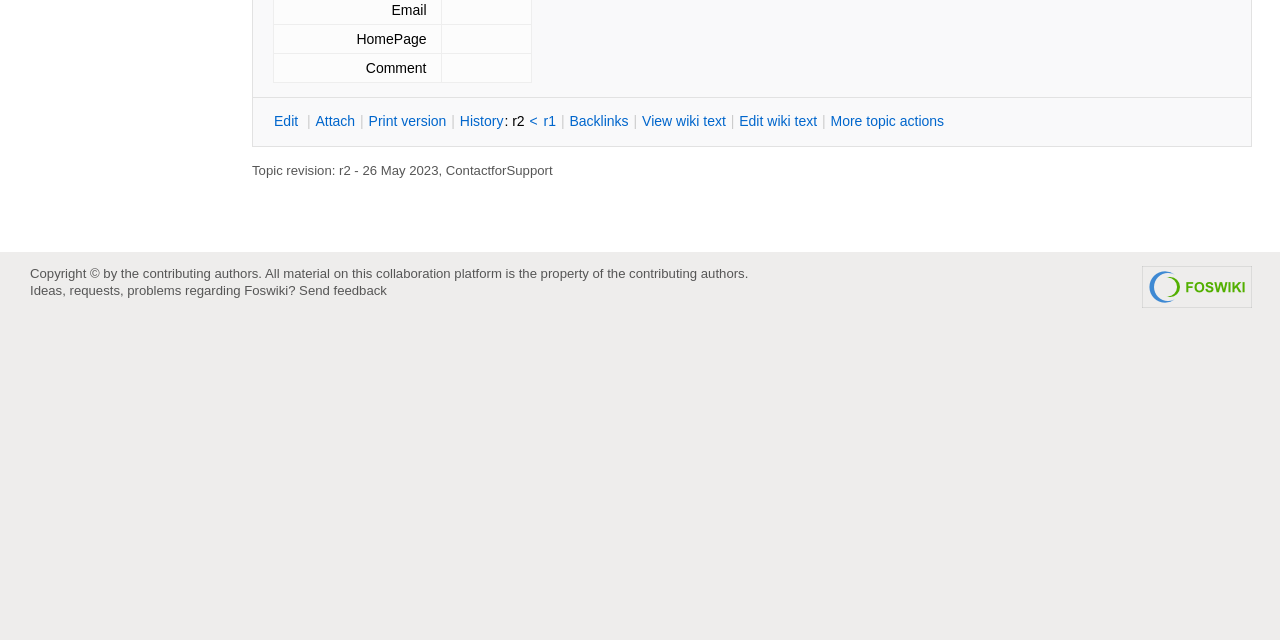Given the element description: "ContactforSupport", predict the bounding box coordinates of the UI element it refers to, using four float numbers between 0 and 1, i.e., [left, top, right, bottom].

[0.348, 0.255, 0.432, 0.278]